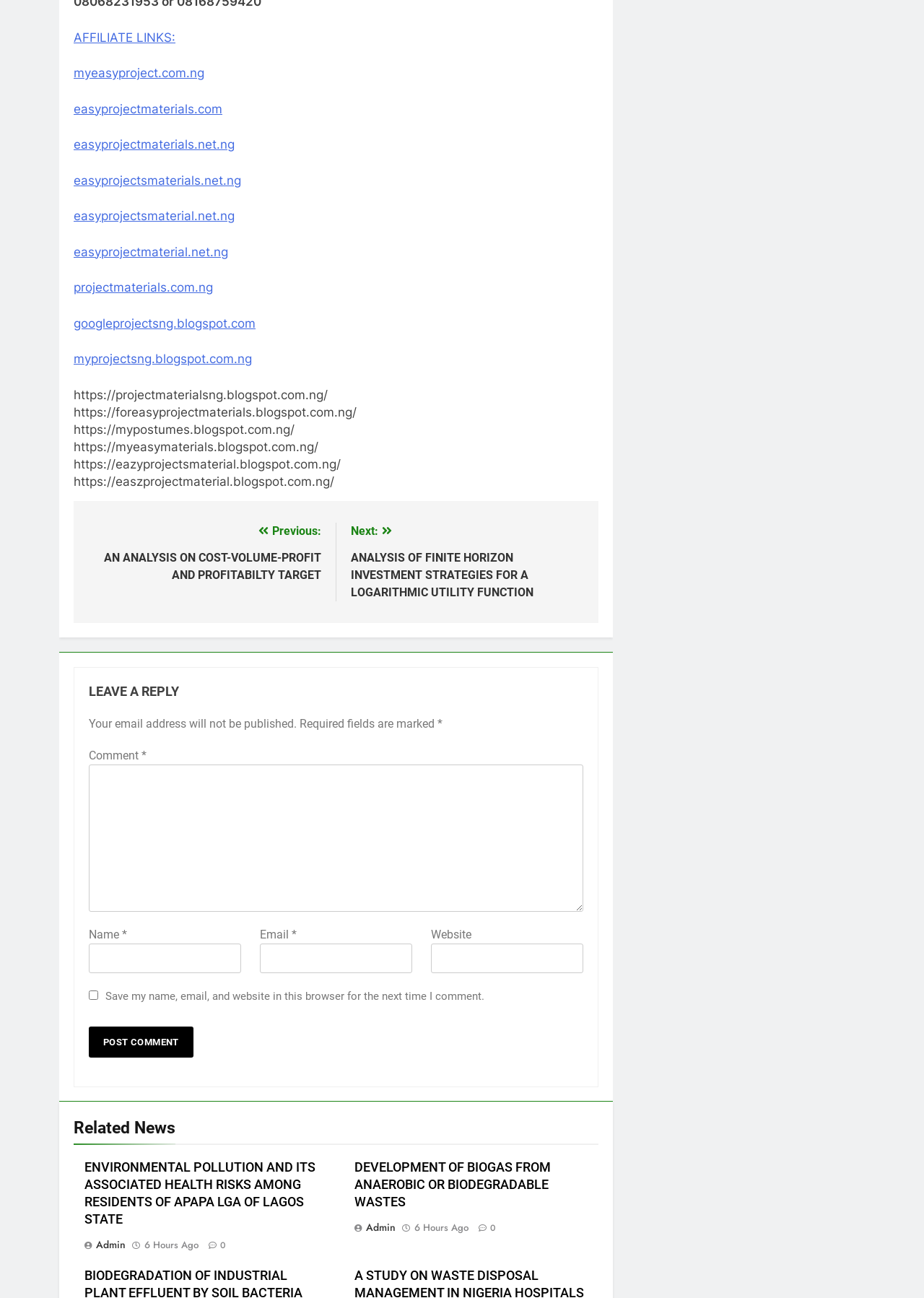Determine the bounding box coordinates for the region that must be clicked to execute the following instruction: "Leave a reply".

[0.096, 0.525, 0.631, 0.54]